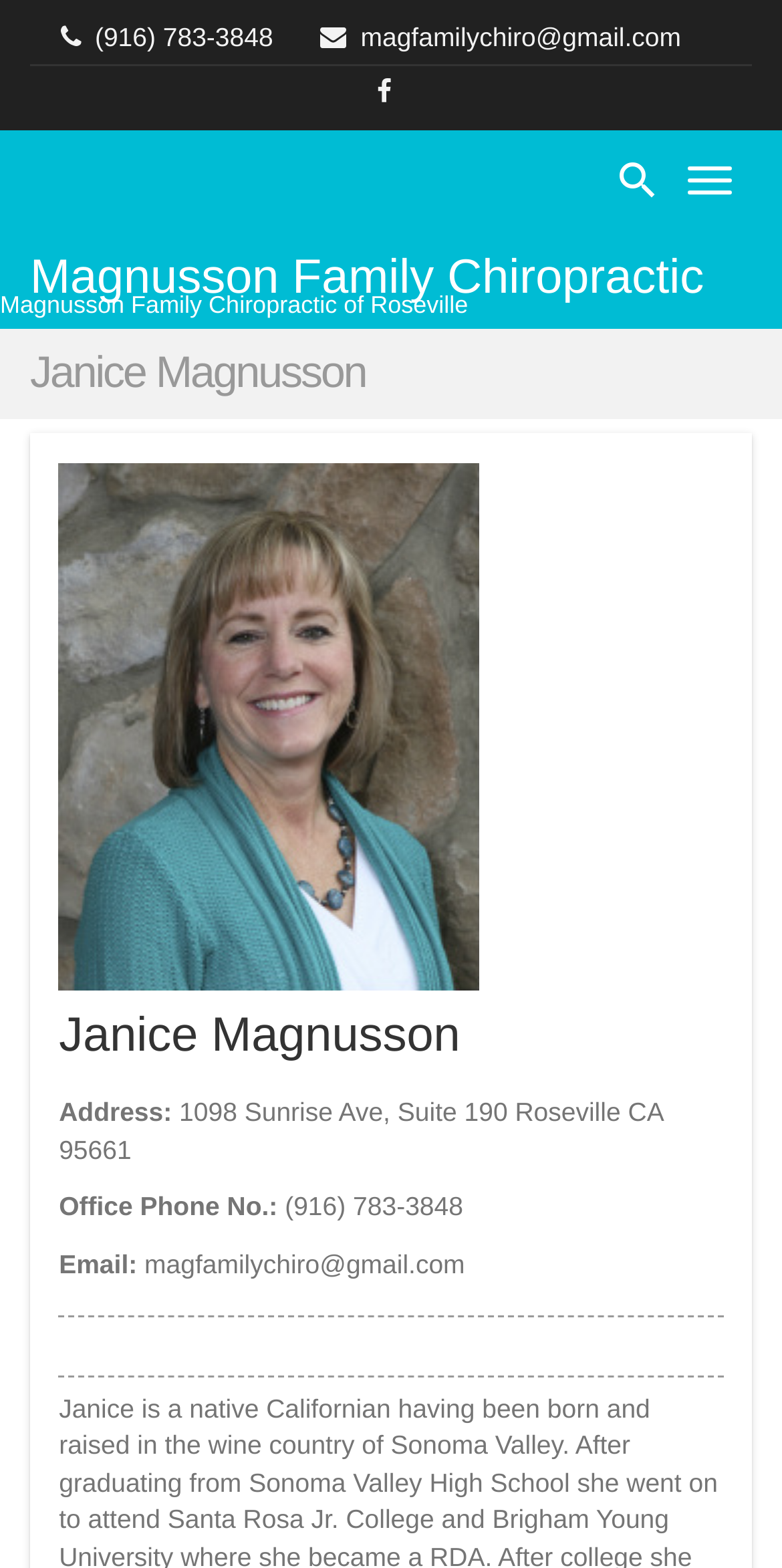What is the email address of Magnusson Family Chiropractic?
Based on the content of the image, thoroughly explain and answer the question.

I found the email address by looking at the top section of the webpage, where the contact information is displayed. There is a link with an email icon and the text 'magfamilychiro@gmail.com', which is the email address of Magnusson Family Chiropractic.